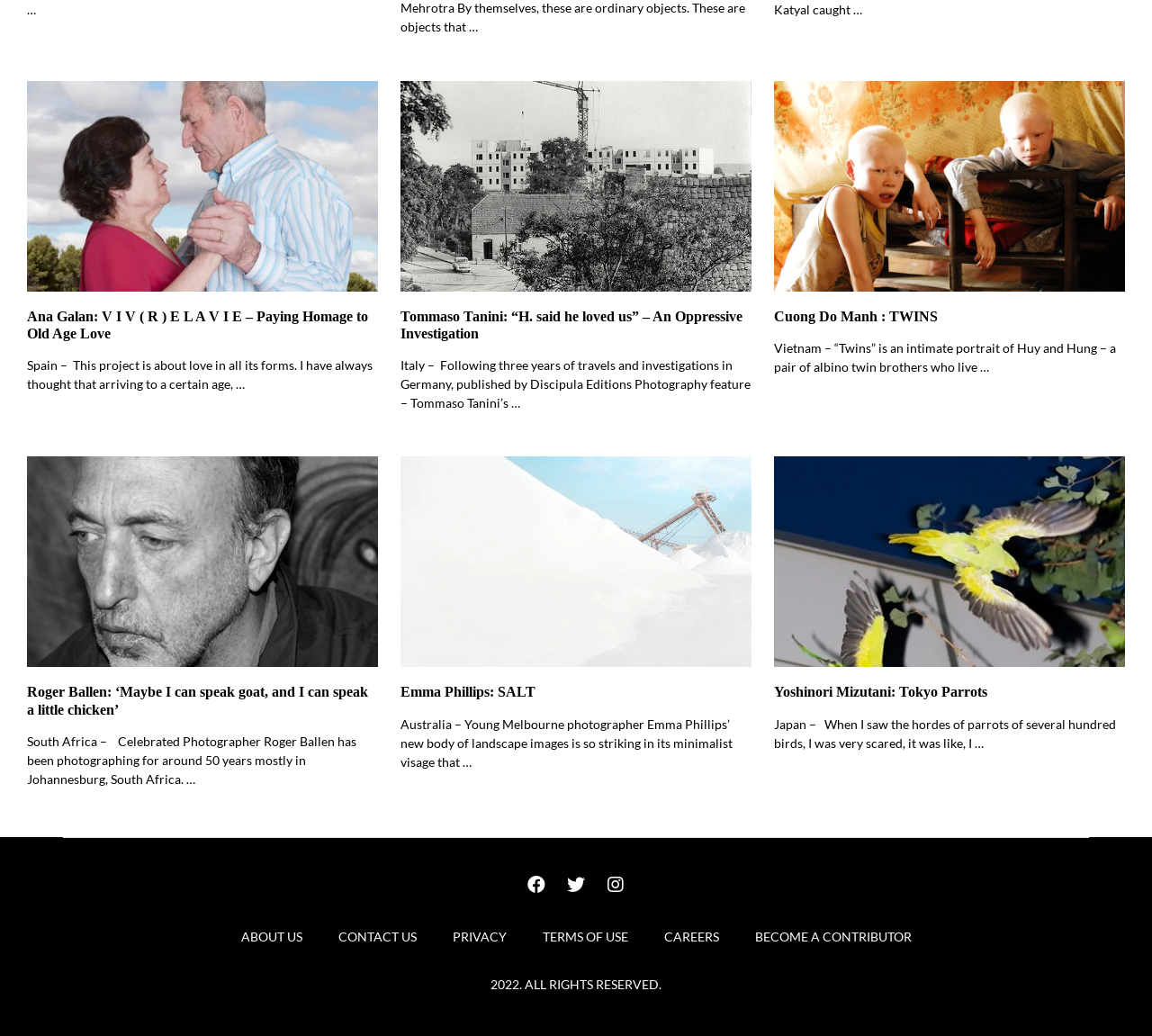Provide the bounding box coordinates for the area that should be clicked to complete the instruction: "View Ana Galan's project".

[0.023, 0.078, 0.328, 0.281]